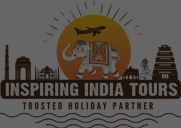Provide a brief response using a word or short phrase to this question:
What is the phrase below the company name?

TRUSTED HOLIDAY PARTNER